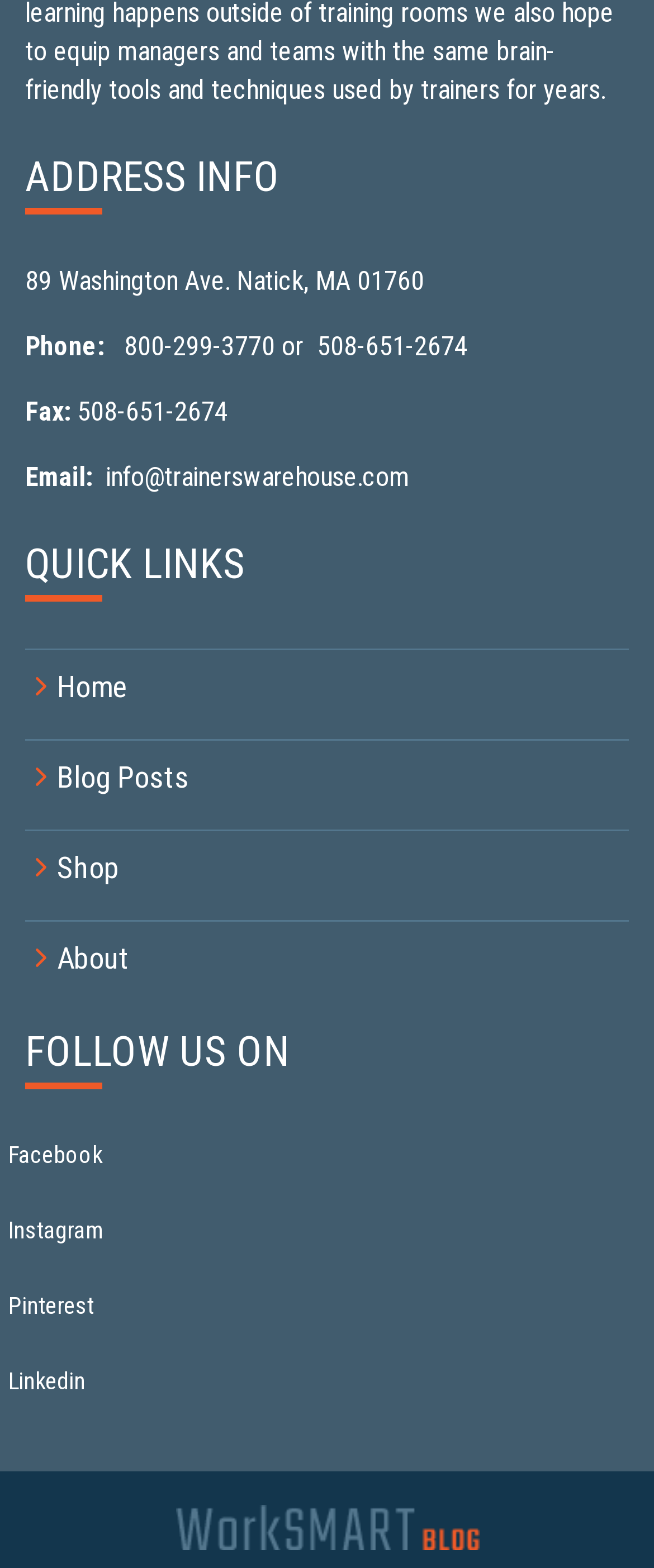What social media platforms can the company be followed on?
Using the picture, provide a one-word or short phrase answer.

Facebook, Instagram, Pinterest, Linkedin